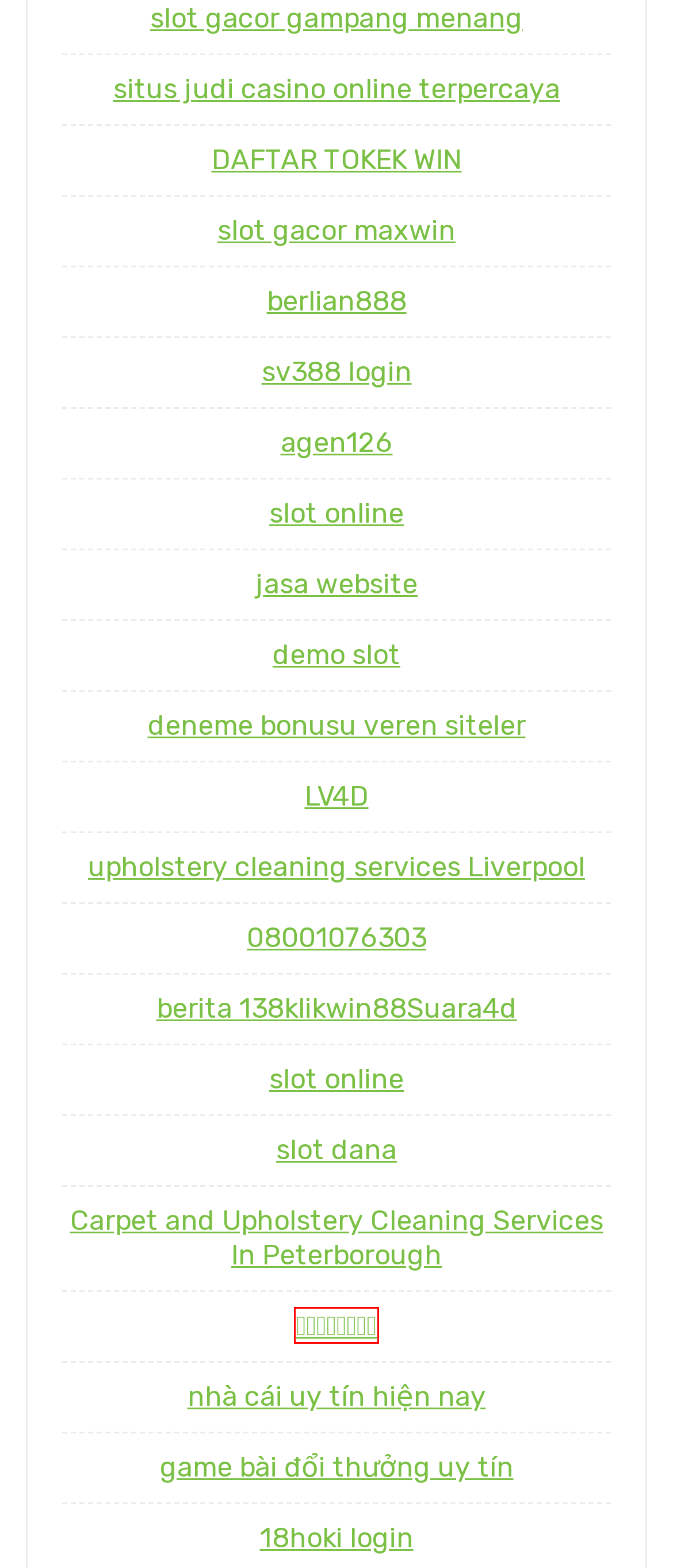Given a screenshot of a webpage with a red bounding box highlighting a UI element, determine which webpage description best matches the new webpage that appears after clicking the highlighted element. Here are the candidates:
A. API5000: Ini Loh Situs Judi Slot Online Gacor Terbaik & Slot88 Terpercaya Abad Ini
B. API5000: Daftar Slot88 Situs Judi Slot Online & Link Slot Gacor Hari Ini
C. Berlian888 | Official Link
D. Deneme Bonusu Veren Siteler 2024 - Yeni Bonus Veren Siteler
E. UFABET เว็บคาสิโนอันเว็บตรง FAFA123 รวมเกมเดิมพันครบวงจร
F. Carpet Cleaning Services In Peterborough | Upholstery Cleaning
G. Row Internet Marketing : Menghadirkan Inovasi dalam Pemasaran Online
H. Link THOR89 - Sensasi Kemenangan Slot Gacor Hari Ini Winrate 97%

E